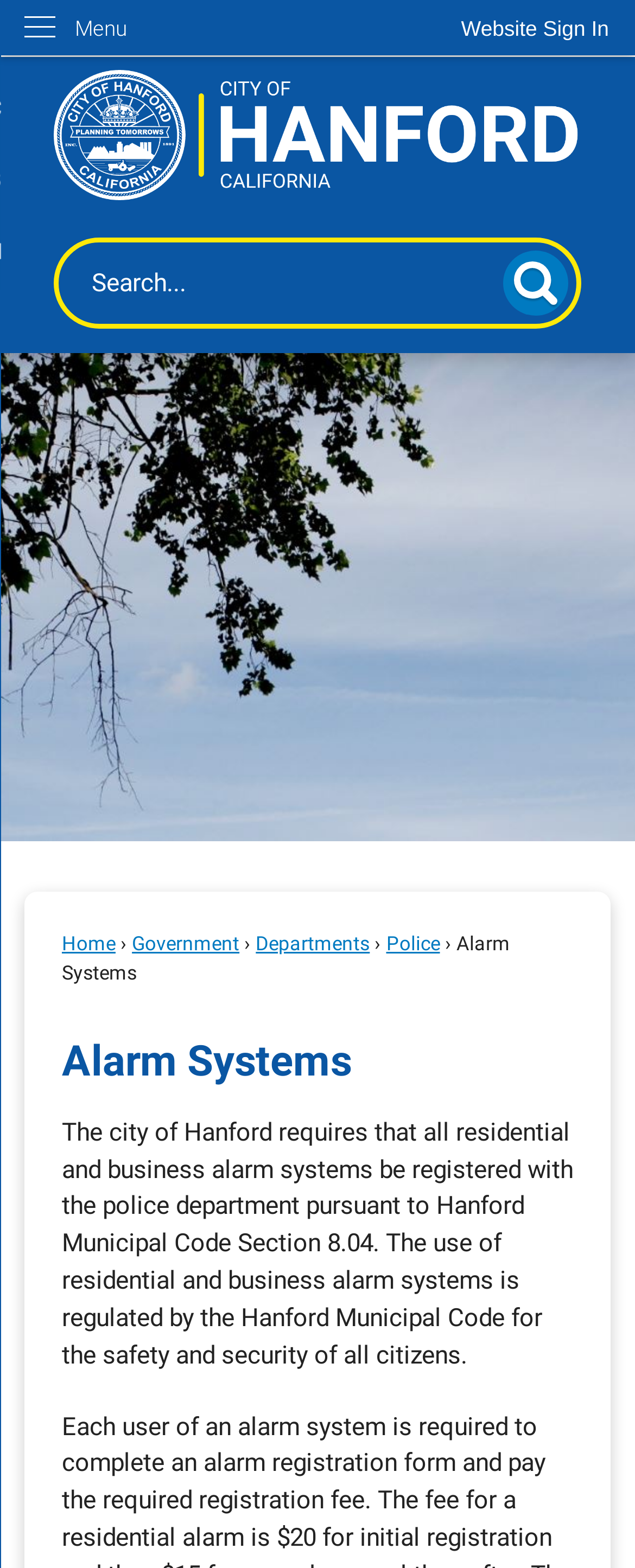What is the code section related to alarm systems?
Please give a detailed and thorough answer to the question, covering all relevant points.

The webpage mentions that the use of residential and business alarm systems is regulated by the Hanford Municipal Code Section 8.04, which implies that this code section is relevant to alarm systems.